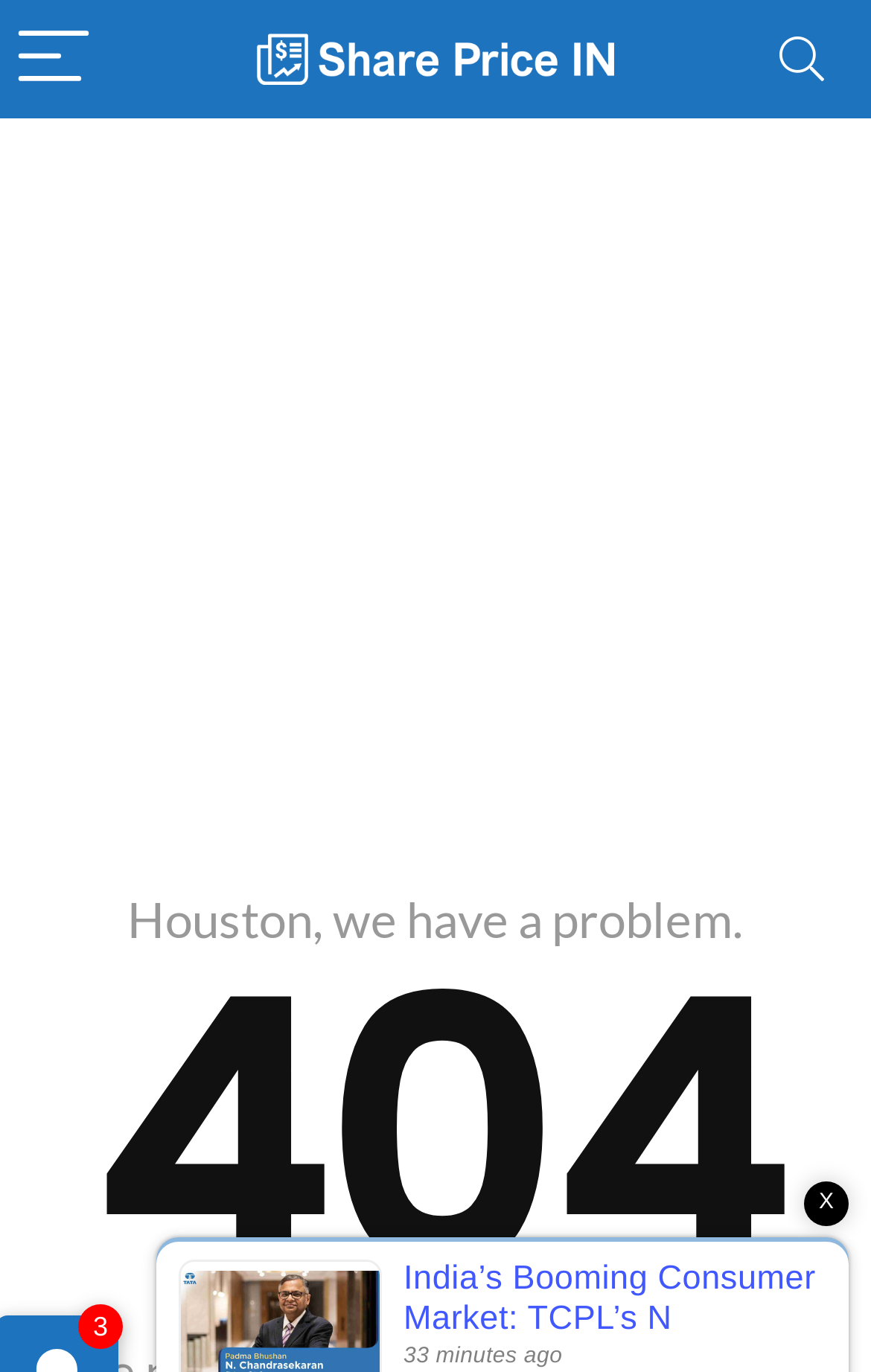Craft a detailed narrative of the webpage's structure and content.

The webpage displays a "Page Not Found" error message. At the top left corner, there is a "Menu" button accompanied by a small image. Next to it, there is a larger image with the text "Share Price India News". On the top right corner, there is a "Search" button. 

Below the top navigation bar, there is a large advertisement iframe that spans the entire width of the page. 

The main content of the page is centered, with a heading "404" in a large font size. Below the heading, there is a message that says "Houston, we have a problem." At the very bottom of the page, there is a small text "3".